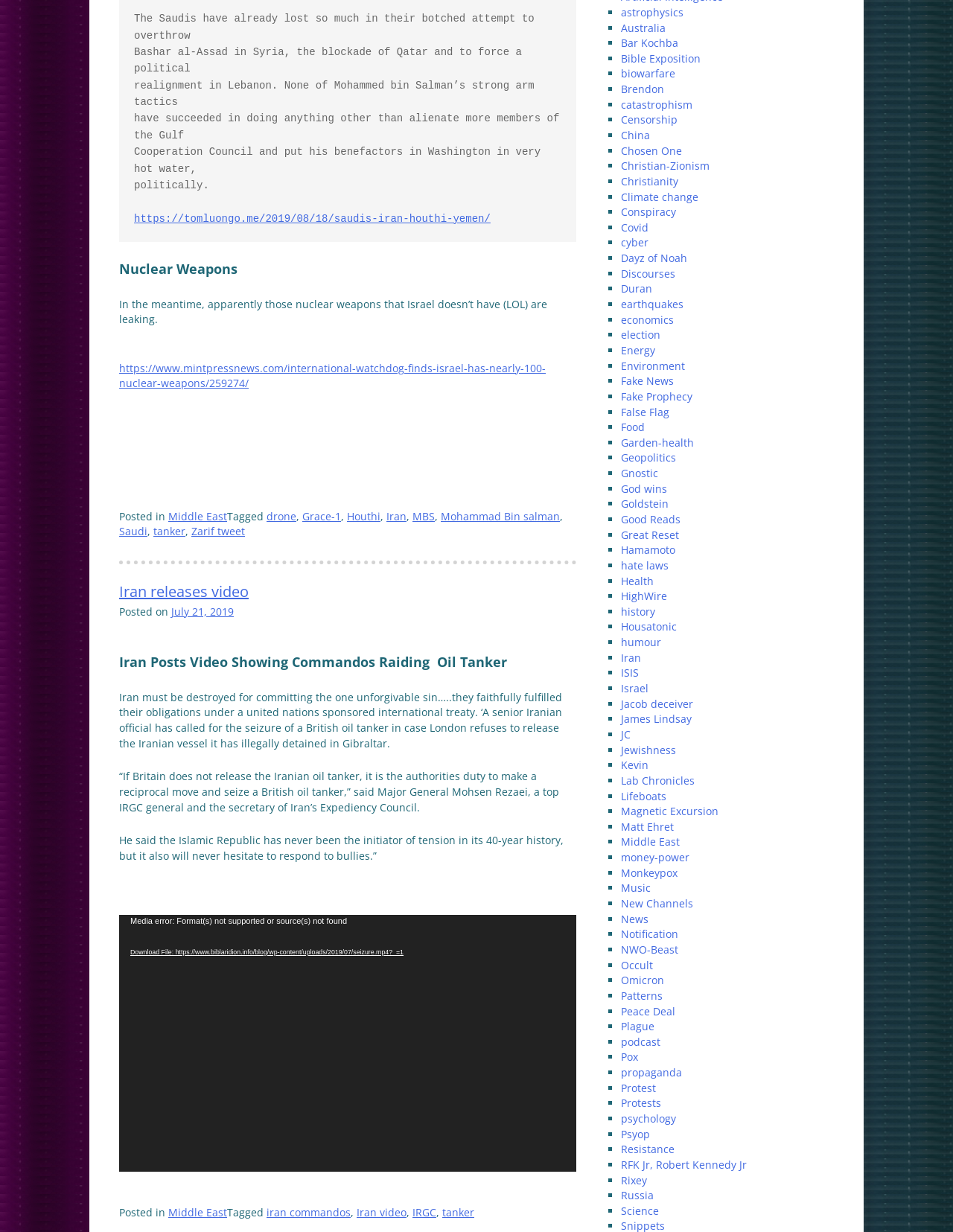Can you determine the bounding box coordinates of the area that needs to be clicked to fulfill the following instruction: "Click the link to learn about Iran commandos"?

[0.28, 0.978, 0.368, 0.99]